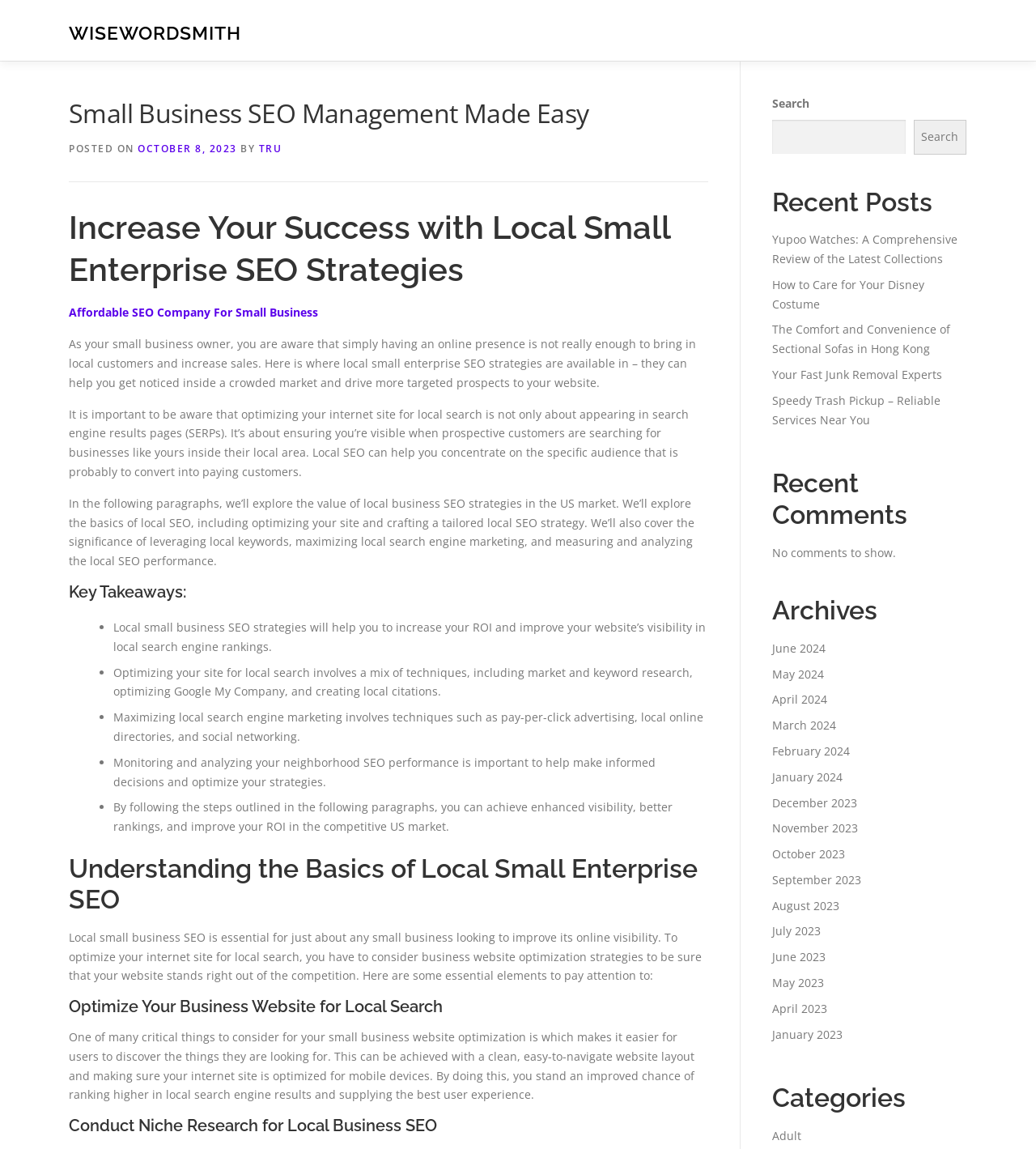Describe the entire webpage, focusing on both content and design.

The webpage is about Small Business SEO Management Made Easy by WiseWordsmith. At the top, there is a header section with links to "WISEWORDSMITH", "Contact", and "Privacy Policy". Below the header, there is a main content section with a heading "Small Business SEO Management Made Easy" followed by a posted date "OCTOBER 8, 2023" and the author's name "TRU".

The main content is divided into several sections. The first section explains the importance of local small enterprise SEO strategies for small business owners, highlighting how it can help increase success and drive targeted prospects to their website. The second section outlines the key takeaways, including the benefits of local SEO, optimizing the website, and measuring performance.

The next section is about understanding the basics of local small enterprise SEO, including optimizing the business website for local search, conducting niche research, and leveraging local keywords. There are also several subheadings and paragraphs that provide more detailed information on these topics.

On the right side of the page, there is a sidebar with several sections, including a search bar, "Recent Posts" with links to several articles, "Recent Comments" with a message indicating that there are no comments to show, "Archives" with links to monthly archives from June 2024 to January 2023, and "Categories" with a single link to the "Adult" category.

Overall, the webpage provides information and guidance on local SEO strategies for small business owners, with a focus on increasing online visibility and driving targeted prospects to their website.